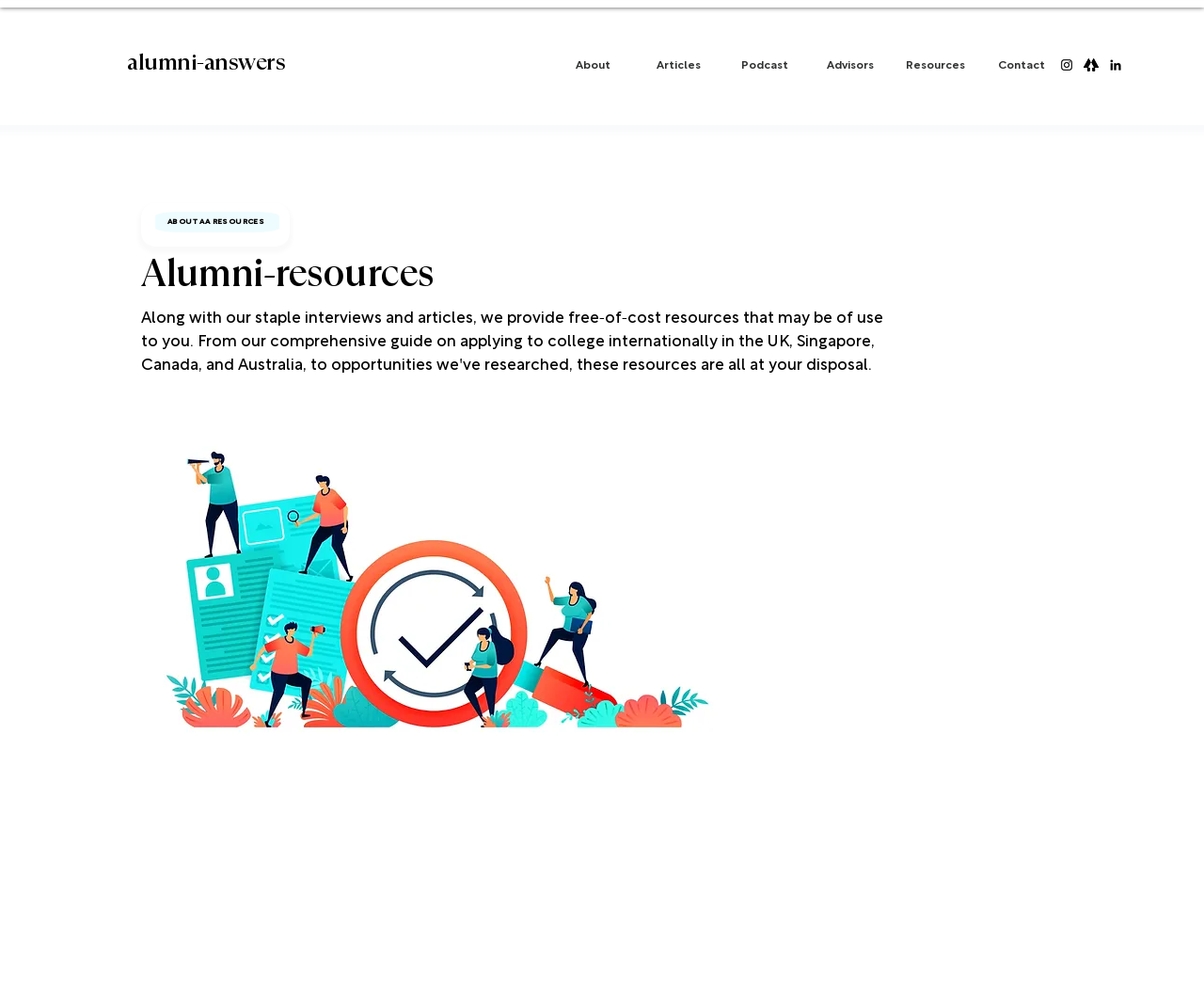Find the bounding box coordinates of the clickable area required to complete the following action: "Read Alumni-resources heading".

[0.117, 0.245, 0.459, 0.299]